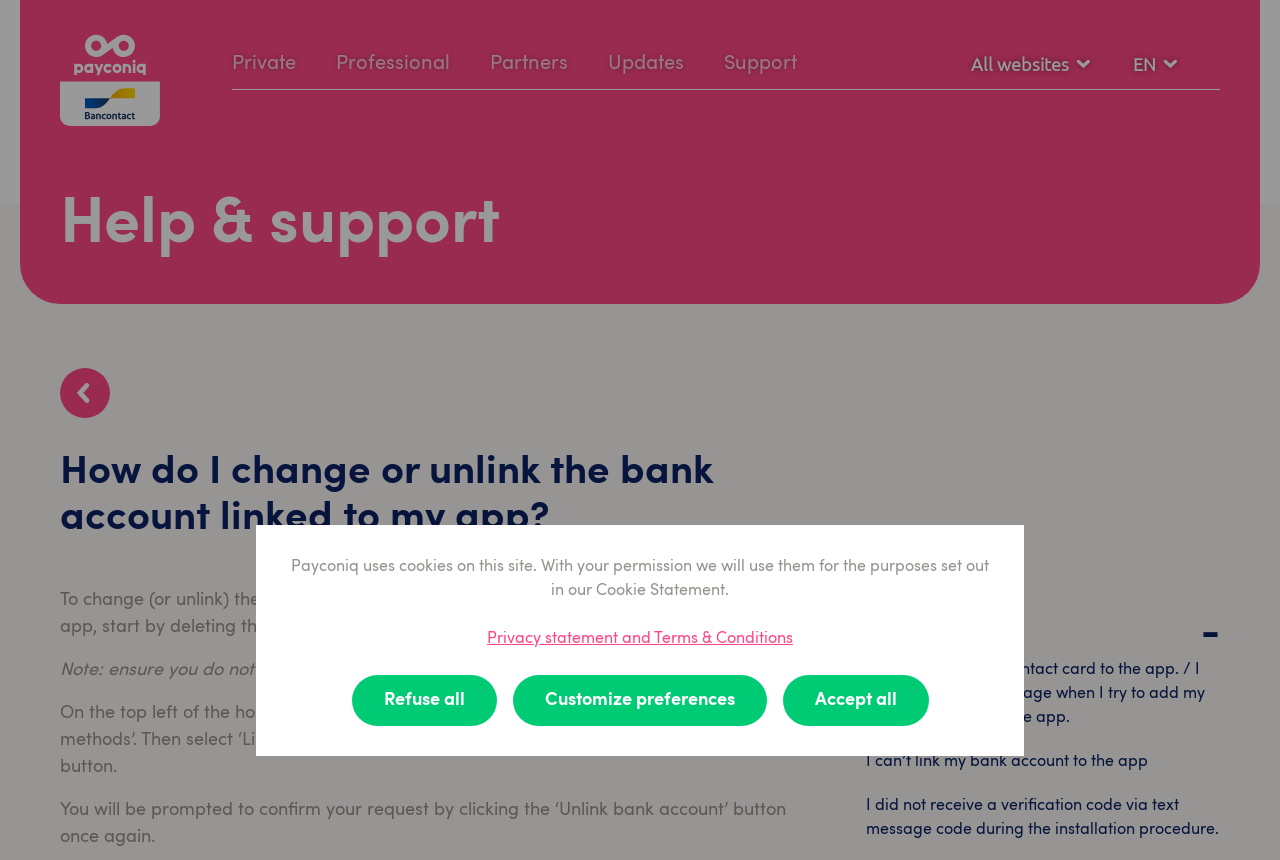Provide the bounding box coordinates of the area you need to click to execute the following instruction: "Click on the 'Private' link".

[0.181, 0.056, 0.231, 0.091]